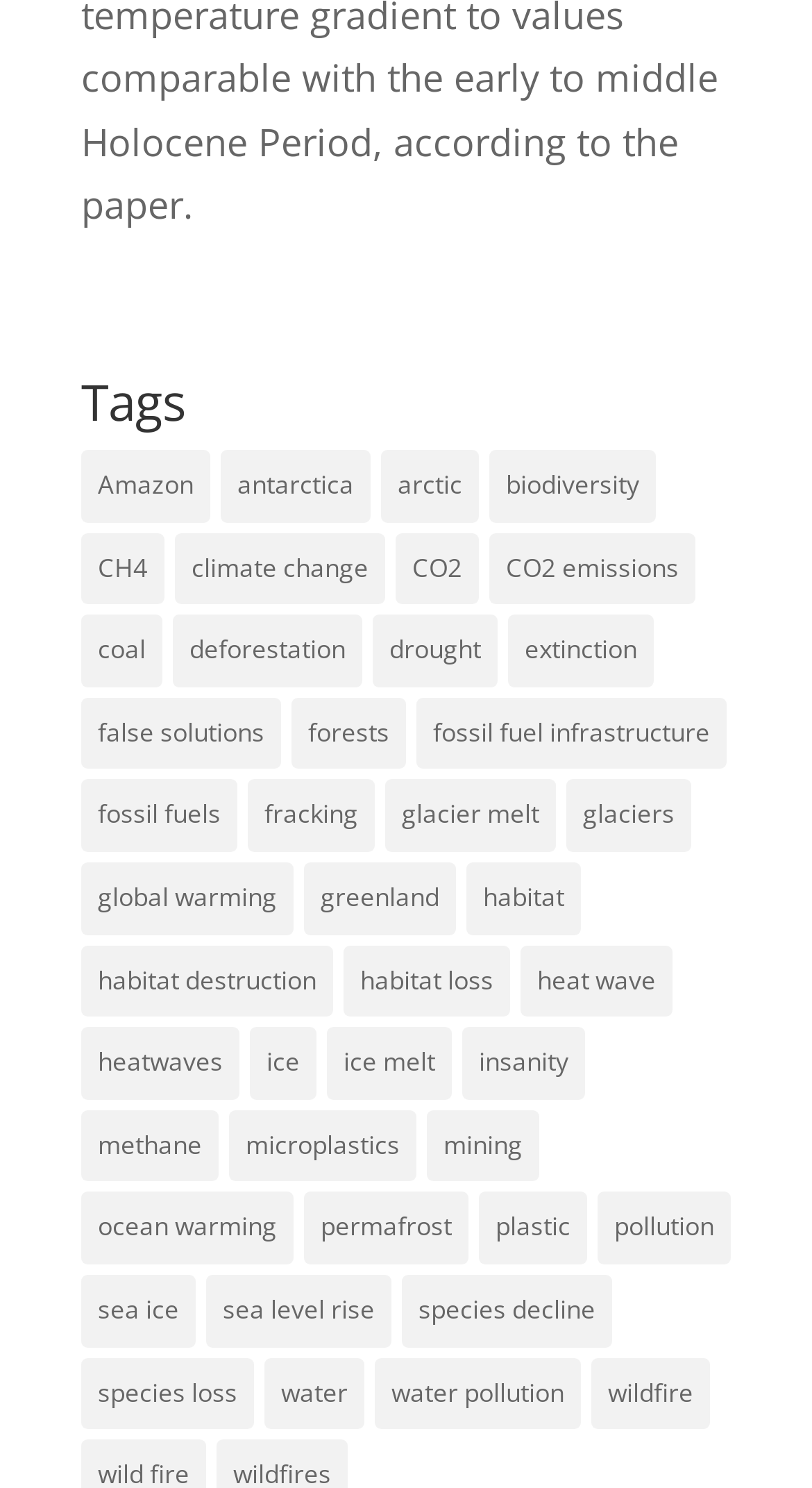Can you find the bounding box coordinates for the element to click on to achieve the instruction: "Explore the 'climate change' topic"?

[0.215, 0.358, 0.474, 0.406]